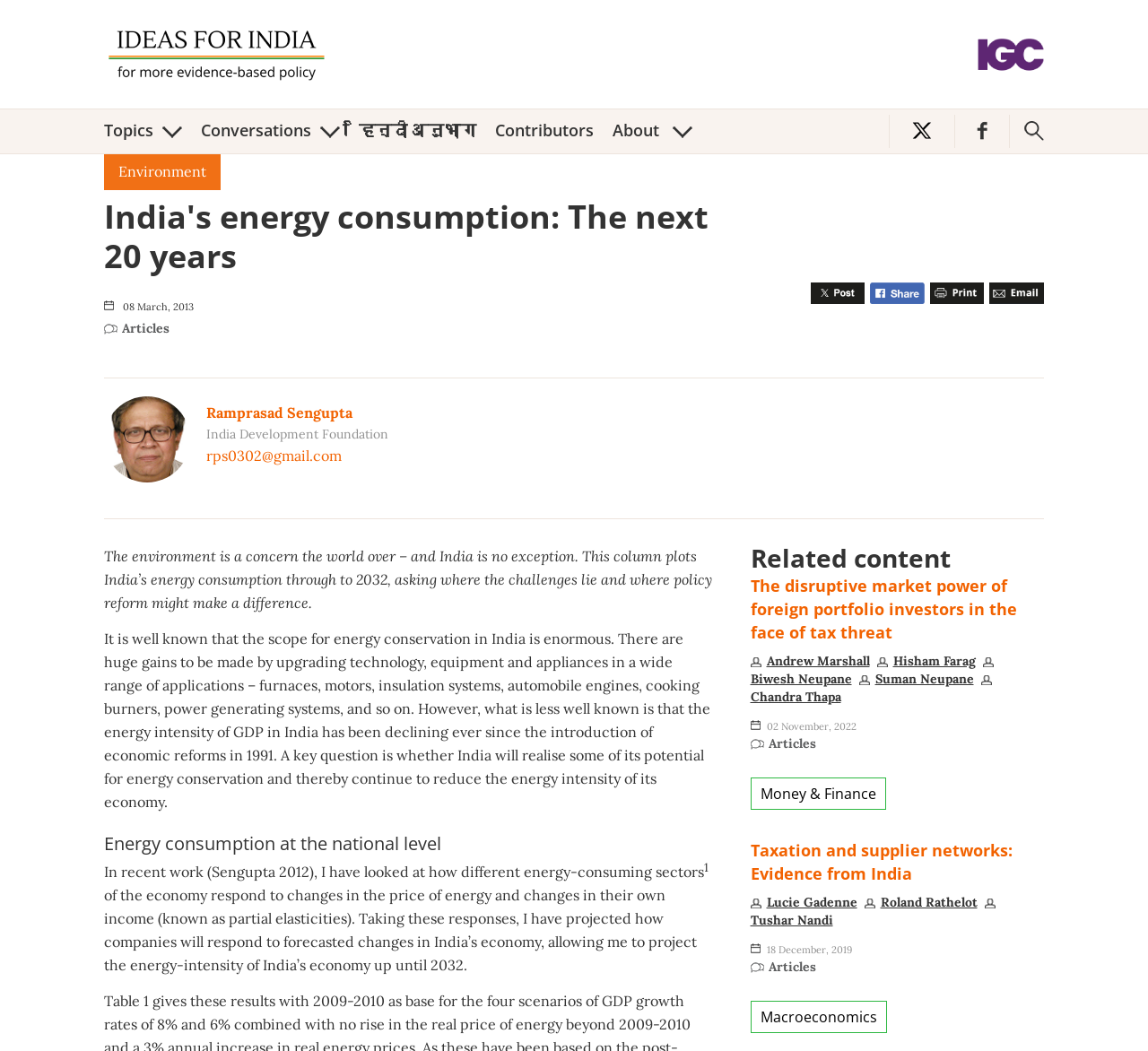Please locate the bounding box coordinates for the element that should be clicked to achieve the following instruction: "Share on Twitter". Ensure the coordinates are given as four float numbers between 0 and 1, i.e., [left, top, right, bottom].

[0.706, 0.267, 0.753, 0.287]